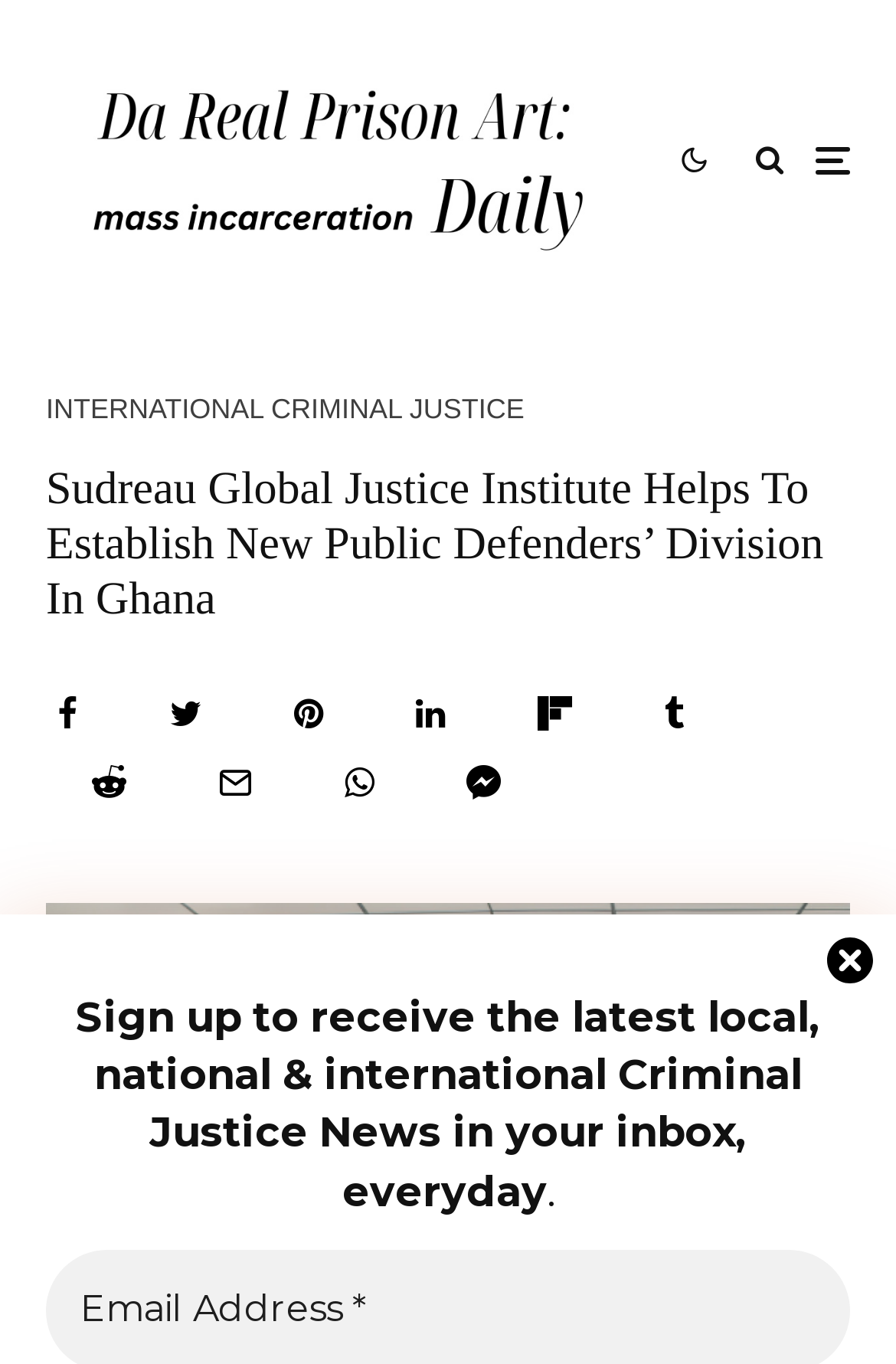Answer this question in one word or a short phrase: How many social media sharing options are available?

At least 3